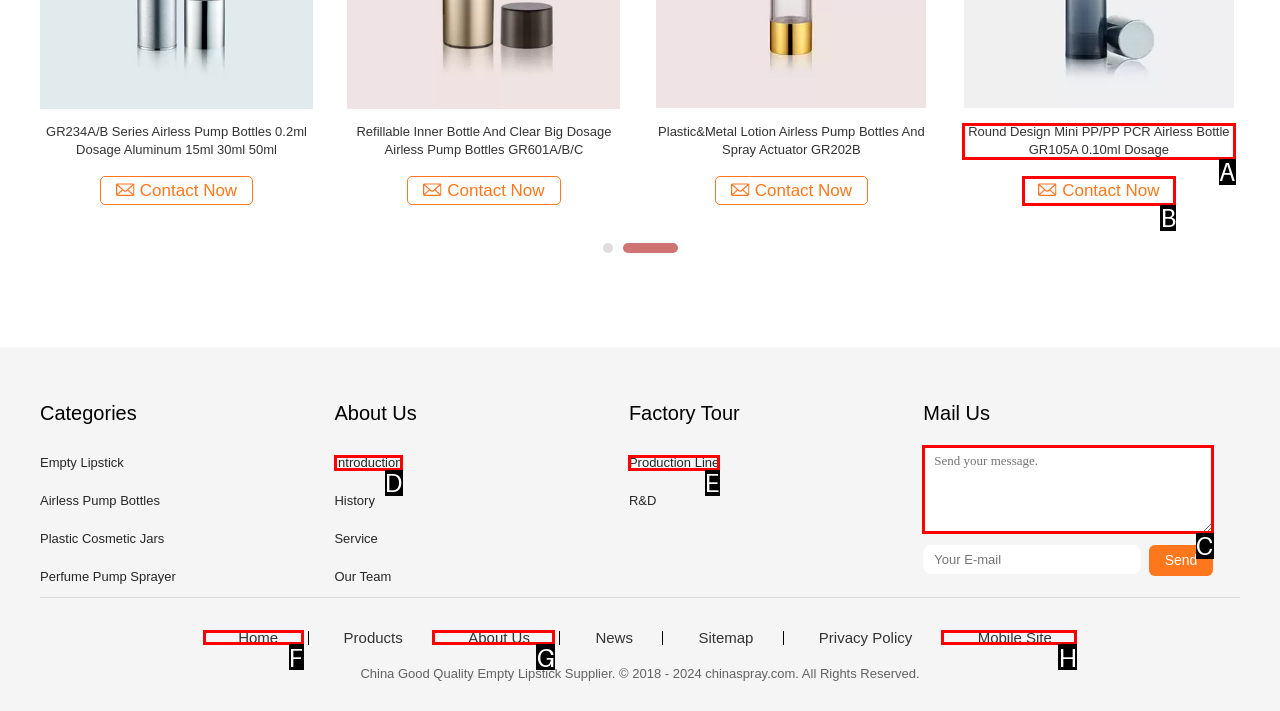Which UI element should be clicked to perform the following task: Enter your message in the text box? Answer with the corresponding letter from the choices.

C